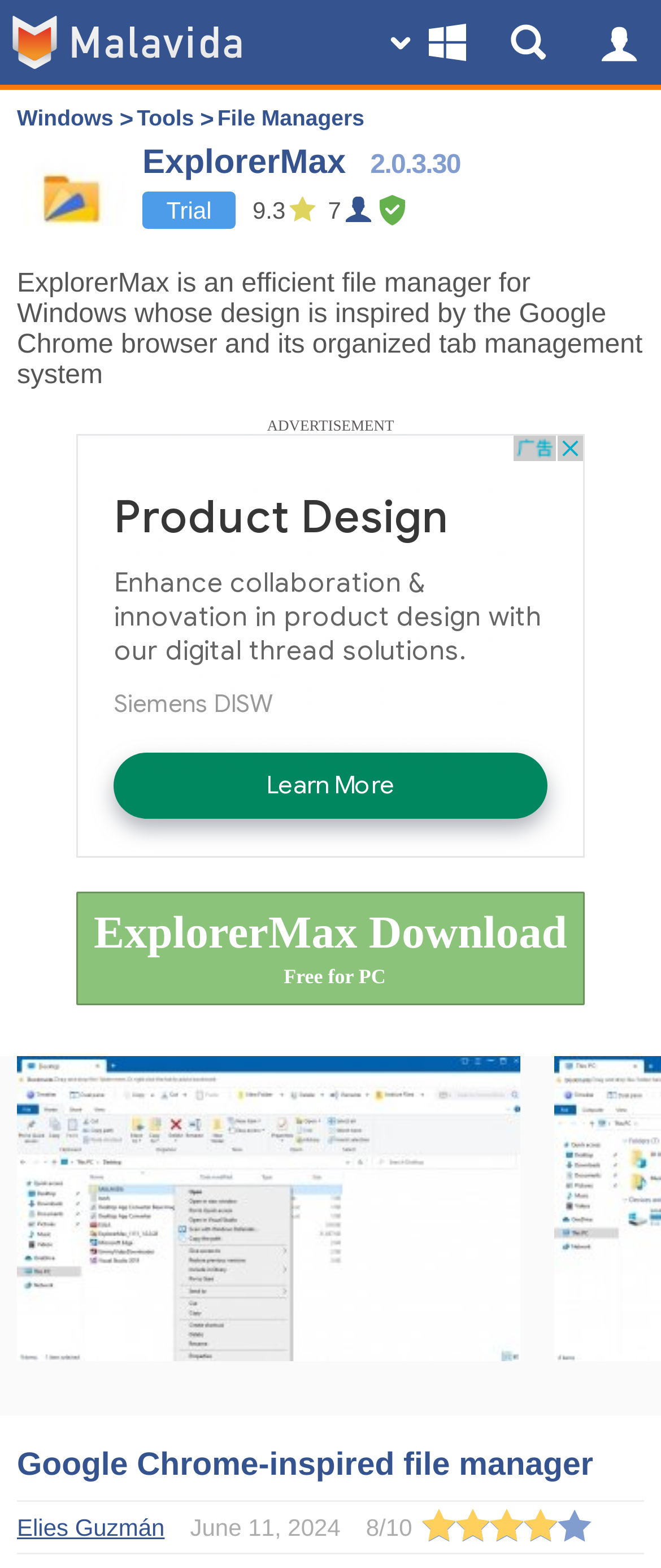Locate the UI element described by aria-label="Malavida" in the provided webpage screenshot. Return the bounding box coordinates in the format (top-left x, top-left y, bottom-right x, bottom-right y), ensuring all values are between 0 and 1.

[0.0, 0.0, 0.385, 0.054]